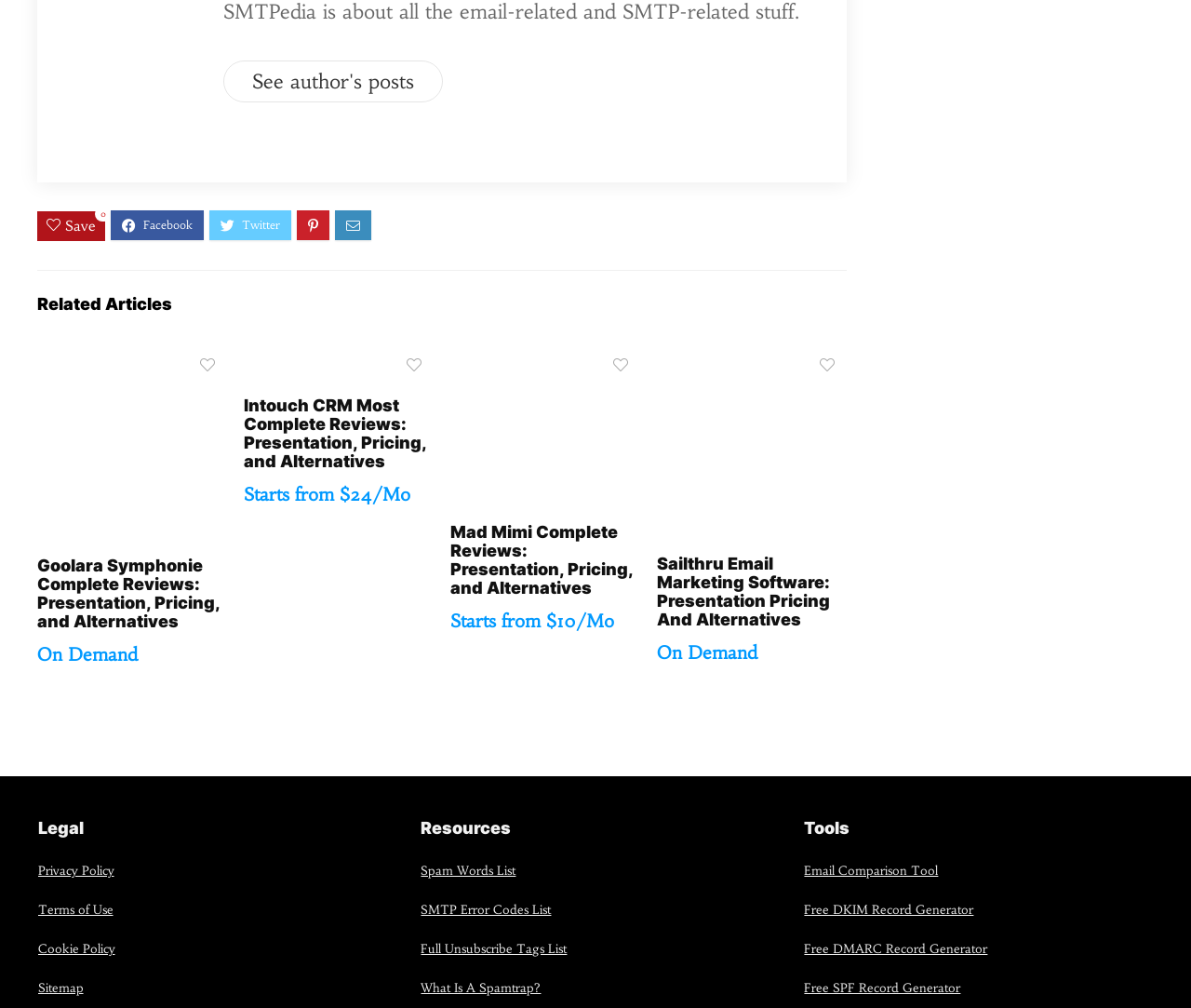Identify the bounding box coordinates of the region that should be clicked to execute the following instruction: "Visit Sailthru Email Marketing Software page".

[0.551, 0.549, 0.697, 0.624]